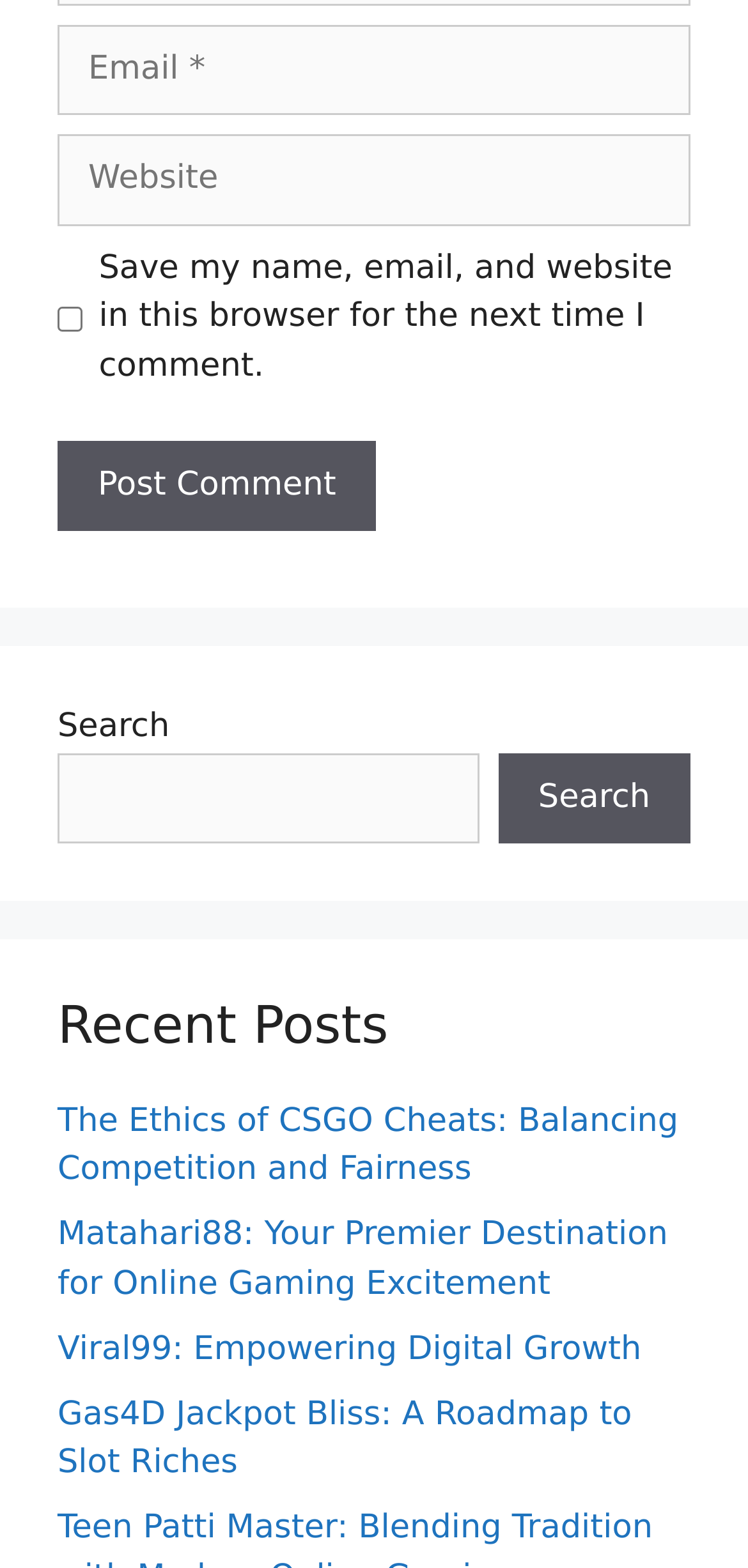Please find the bounding box coordinates of the element that must be clicked to perform the given instruction: "Search". The coordinates should be four float numbers from 0 to 1, i.e., [left, top, right, bottom].

[0.666, 0.48, 0.923, 0.538]